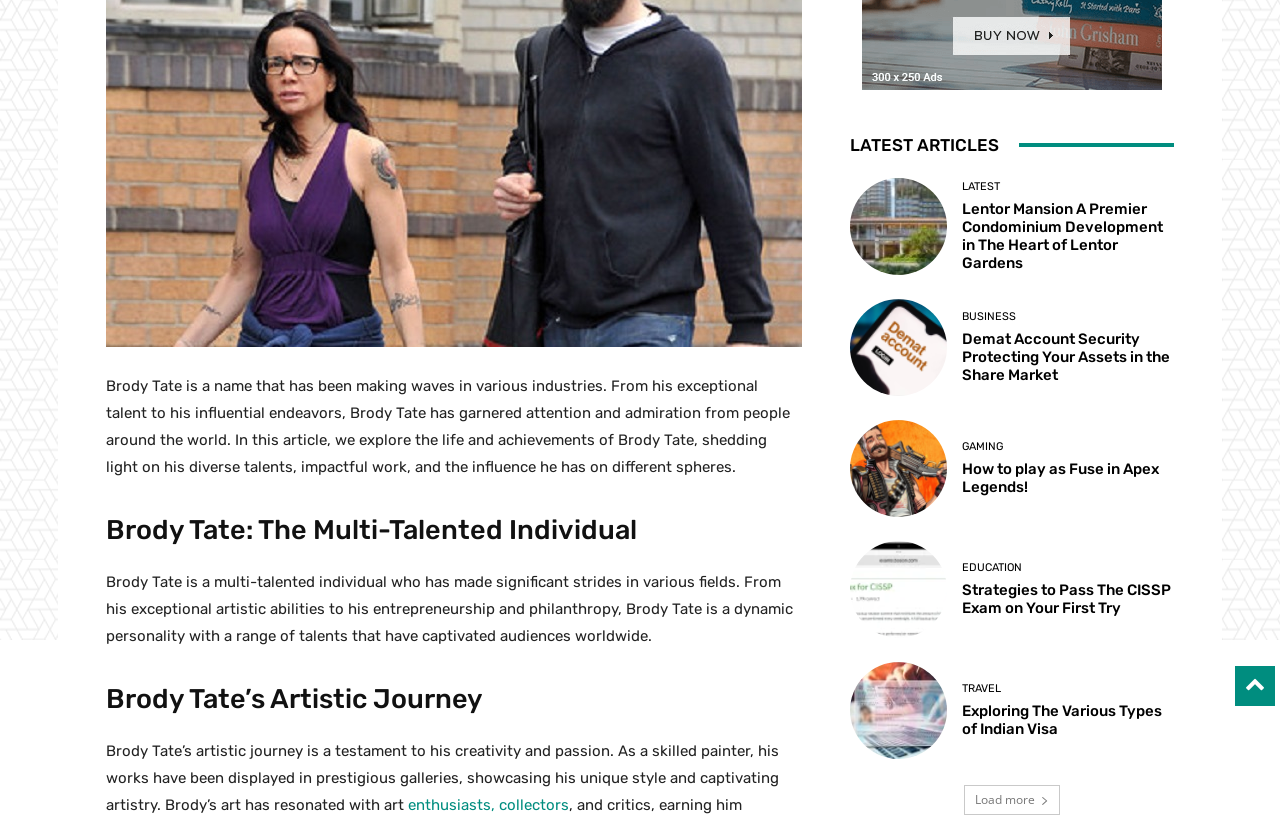Locate the bounding box of the UI element with the following description: "Travel".

[0.752, 0.834, 0.782, 0.848]